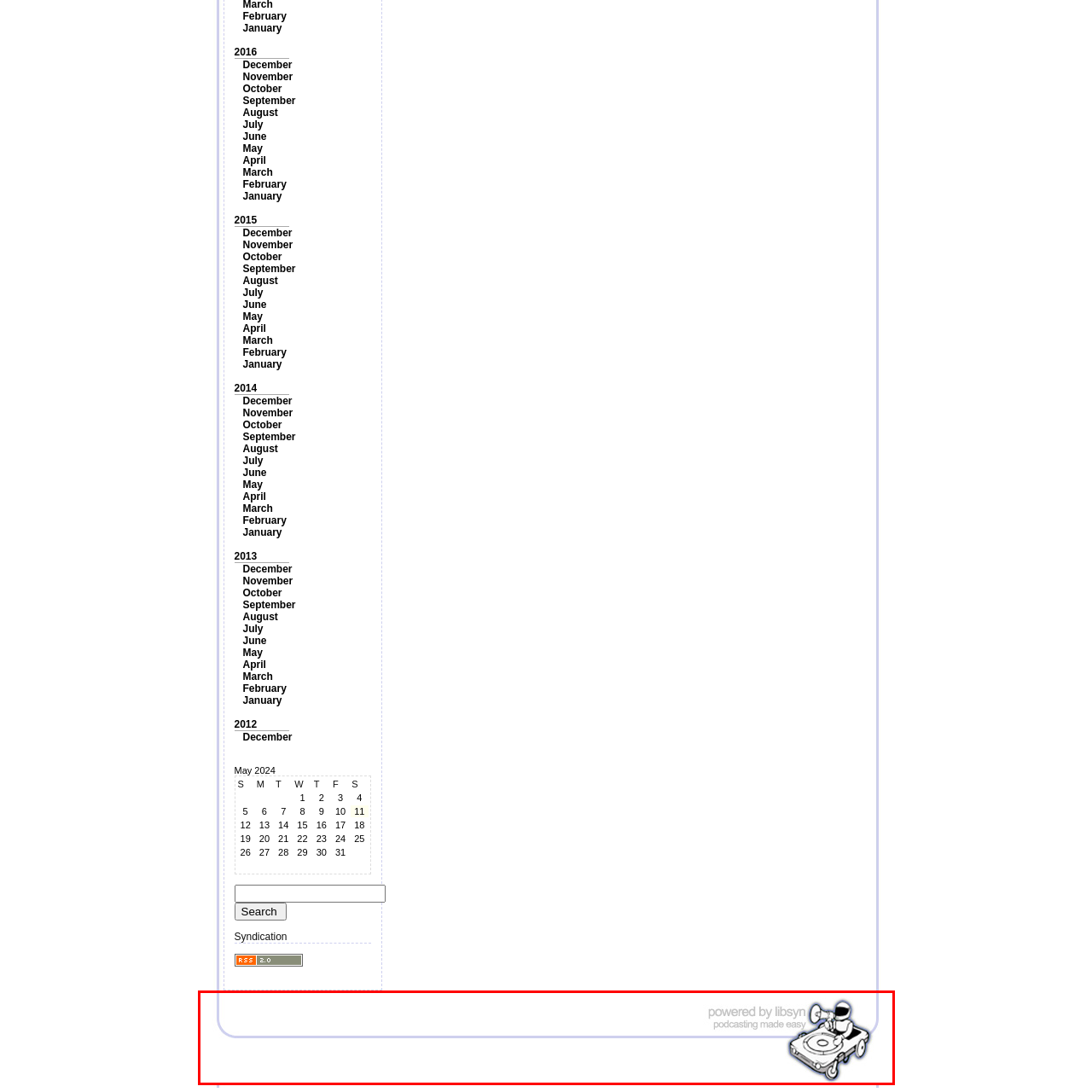Refer to the image encased in the red bounding box and answer the subsequent question with a single word or phrase:
What is indicated by the phrase 'powered by Libsyn'?

the source of the service